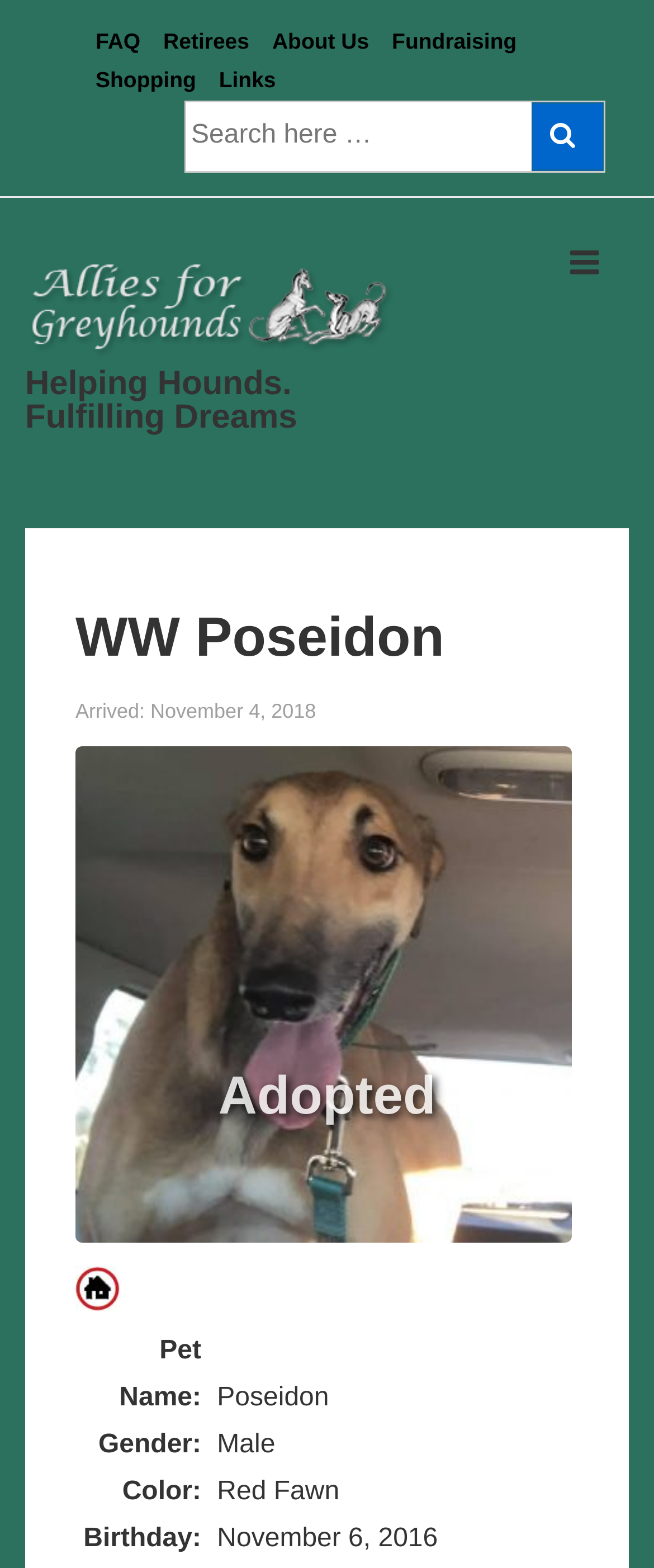What is the color of the pet?
Provide an in-depth and detailed explanation in response to the question.

I found the answer by looking at the 'Color:' label and its corresponding value, which is 'Red Fawn'.